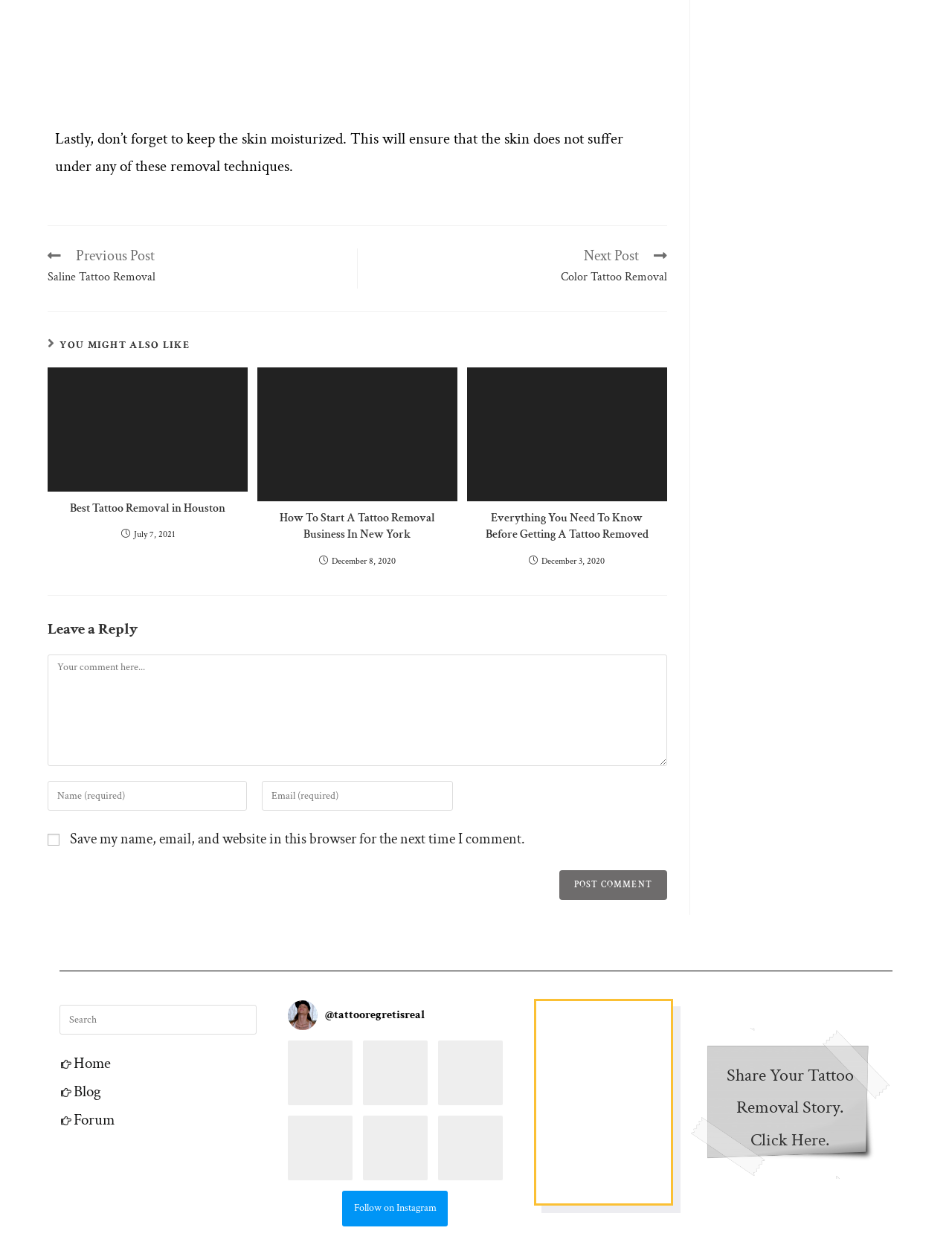Please provide the bounding box coordinates for the element that needs to be clicked to perform the following instruction: "Read more about the article Best Tattoo Removal in Houston". The coordinates should be given as four float numbers between 0 and 1, i.e., [left, top, right, bottom].

[0.05, 0.295, 0.26, 0.394]